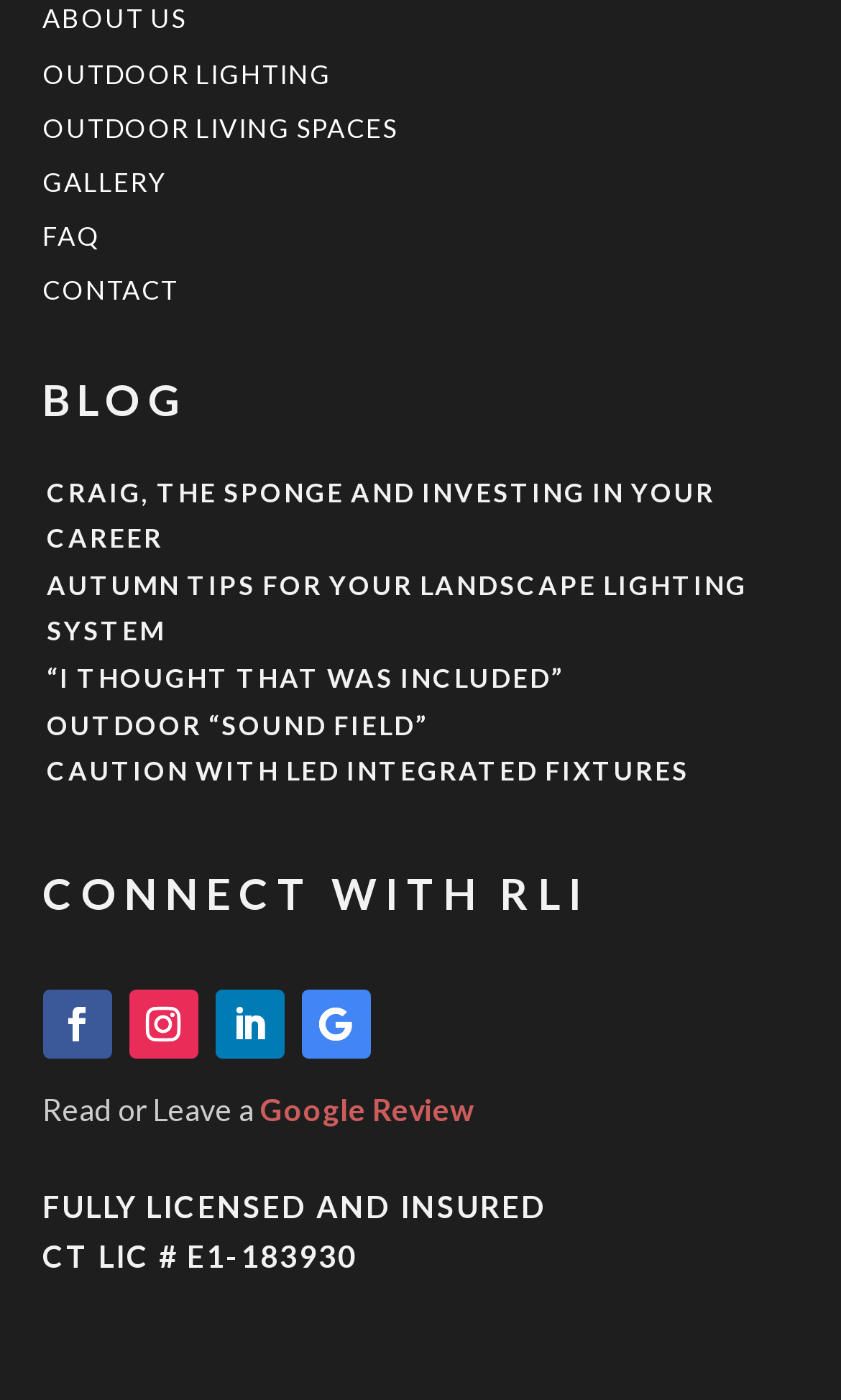Give a short answer using one word or phrase for the question:
How many categories are available in the main menu?

5